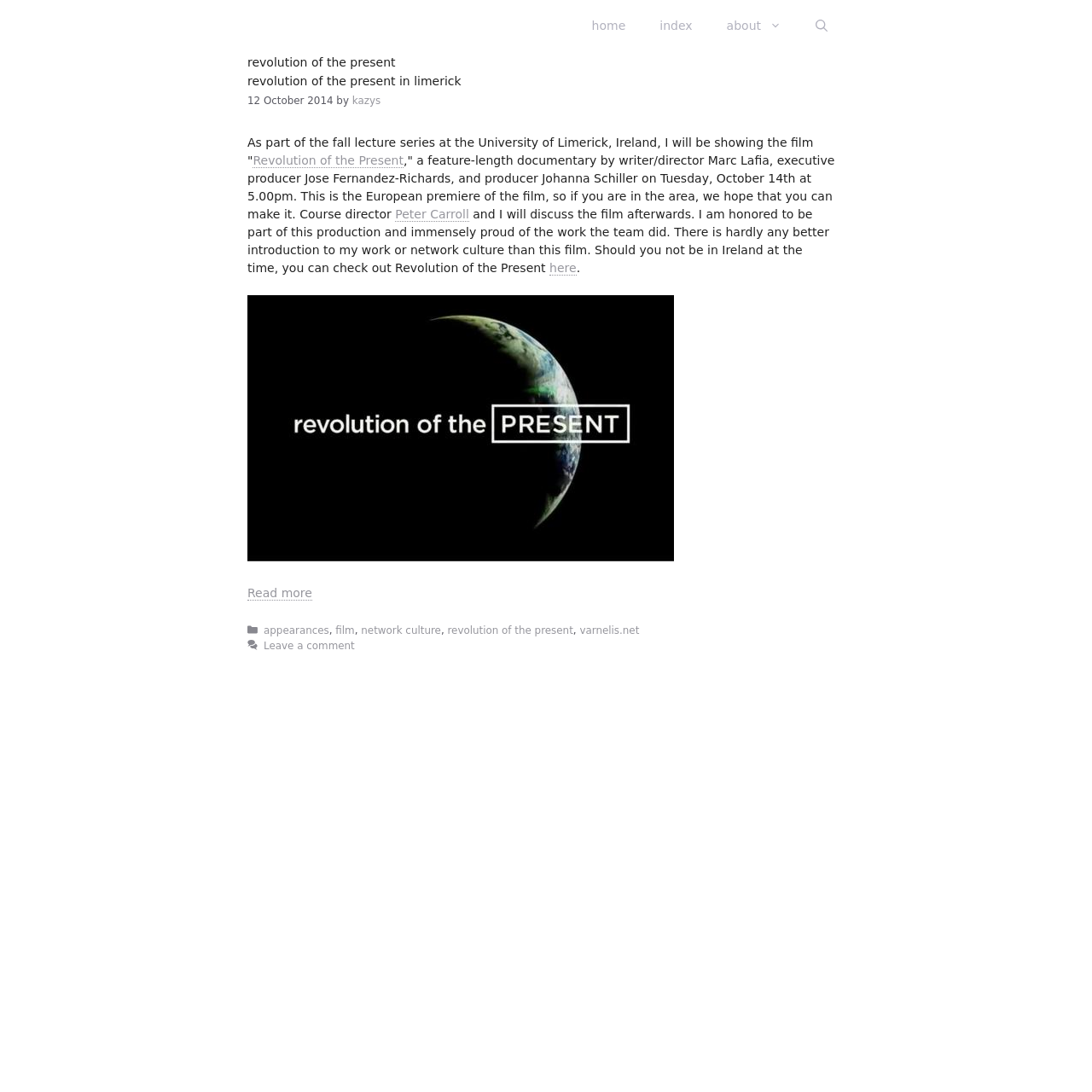Write an elaborate caption that captures the essence of the webpage.

The webpage is an archive page for "Revolution of the Present" on varnelis.net. At the top, there is a banner with a navigation menu that includes links to "home", "index", "about", and a search button. Below the navigation menu, there is a main content area that takes up most of the page.

In the main content area, there is a header section with a heading that reads "Revolution of the Present". Below the header, there is an article section that contains a heading "Revolution of the Present in Limerick" with a link to the same title. The article section also includes a time stamp "12 October 2014" and an author's name "kazys".

The main content of the article is a text block that describes an event at the University of Limerick, Ireland, where the author will be showing a film "Revolution of the Present" and discussing it afterwards. The text block includes links to the film's title and the course director's name "Peter Carroll". There is also an image embedded in the text block.

At the bottom of the article section, there is a "Read more" link and a footer section that includes metadata about the entry, such as categories and tags. The categories and tags include "appearances", "film", "network culture", "revolution of the present", and "varnelis.net". There is also a "Leave a comment" link in the footer section.